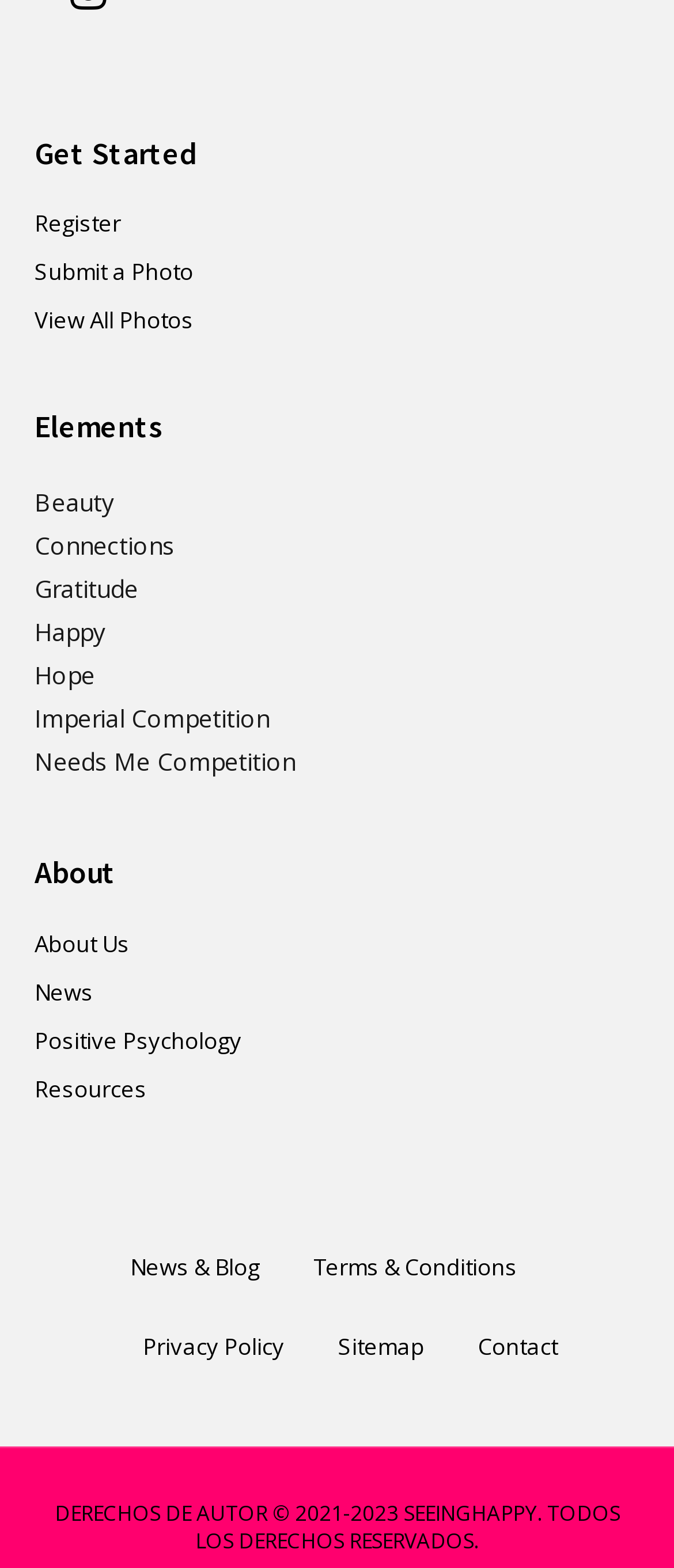Determine the bounding box coordinates for the area you should click to complete the following instruction: "Learn about Positive Psychology".

[0.051, 0.654, 0.359, 0.674]